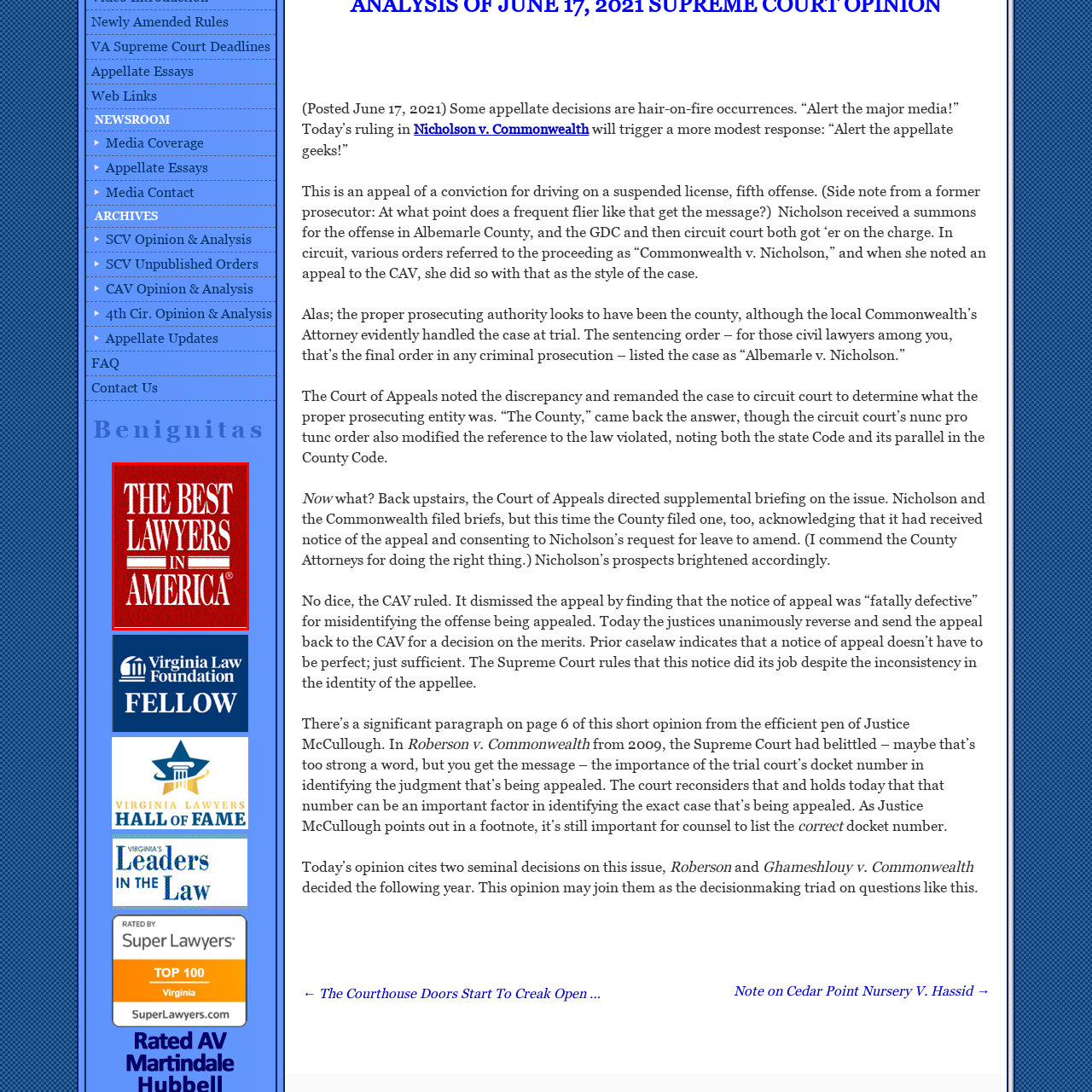Observe the image within the red-bordered area and respond to the following question in detail, making use of the visual information: What font color is the logo designed in?

The caption states that the logo is designed in a bold white font, emphasizing the prestige and recognition associated with excellence in the legal profession.